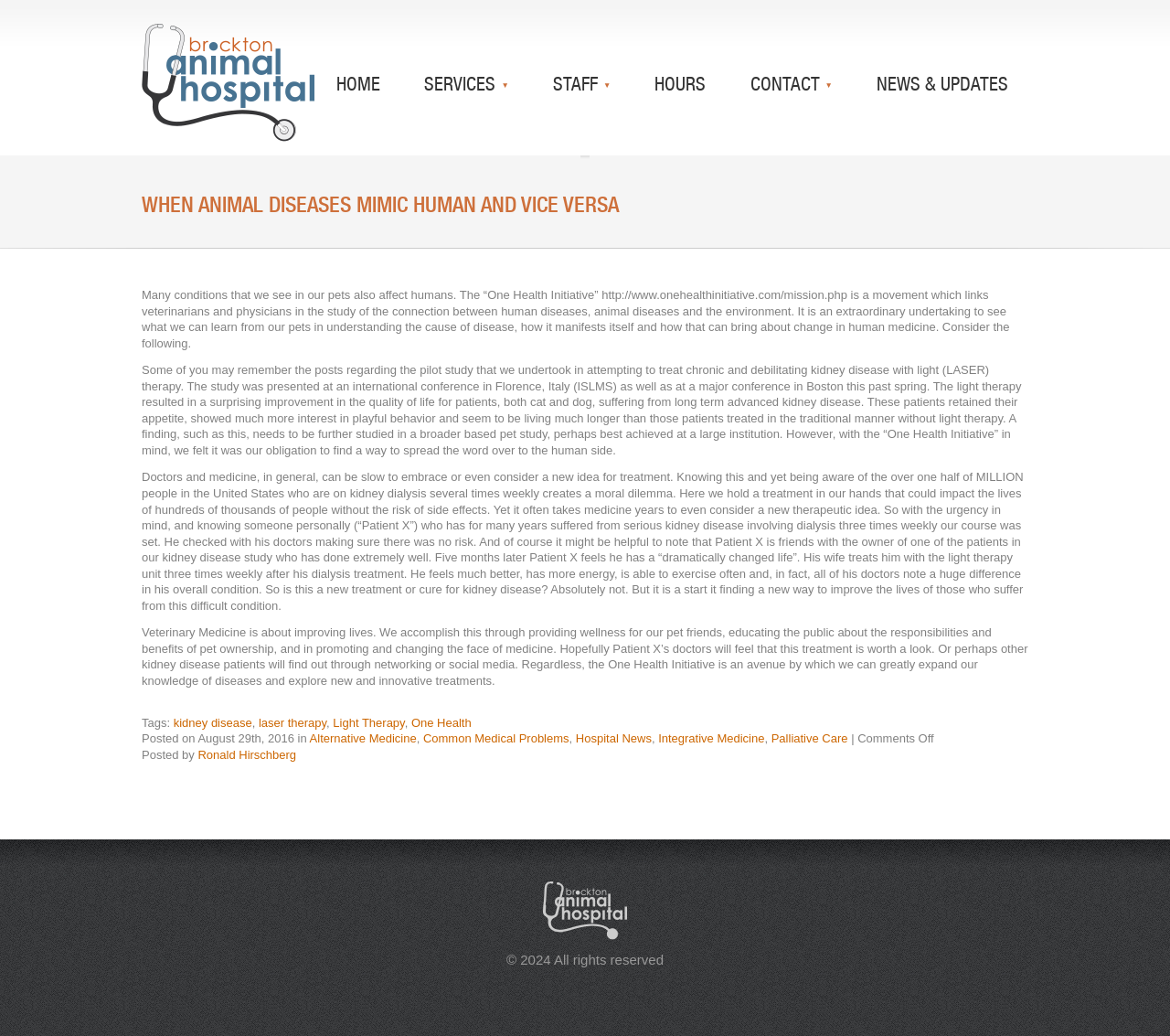What is the date of the article?
Using the image provided, answer with just one word or phrase.

August 29th, 2016